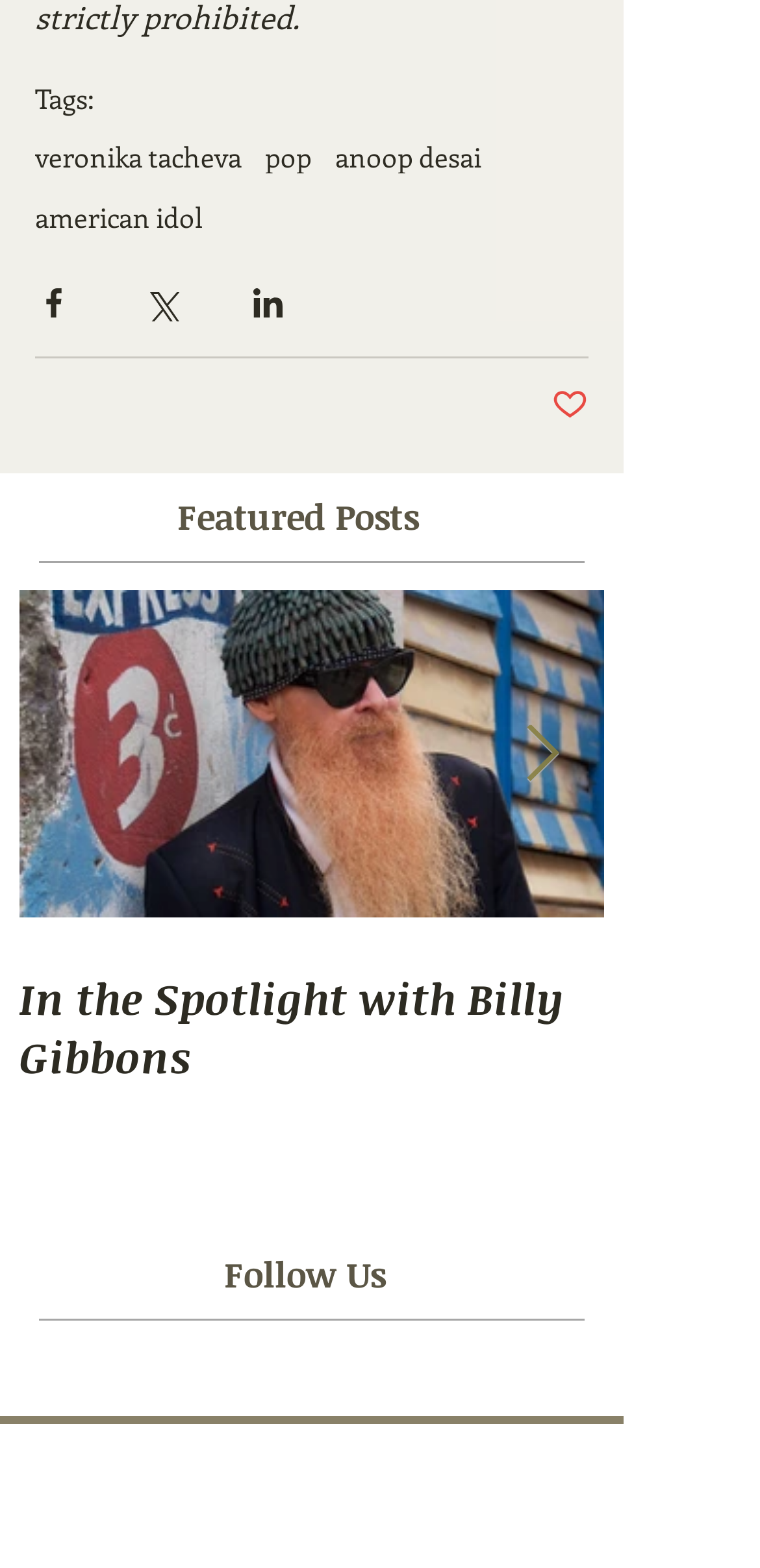What is the function of the 'Next Item' button?
Give a single word or phrase answer based on the content of the image.

Navigate to next post